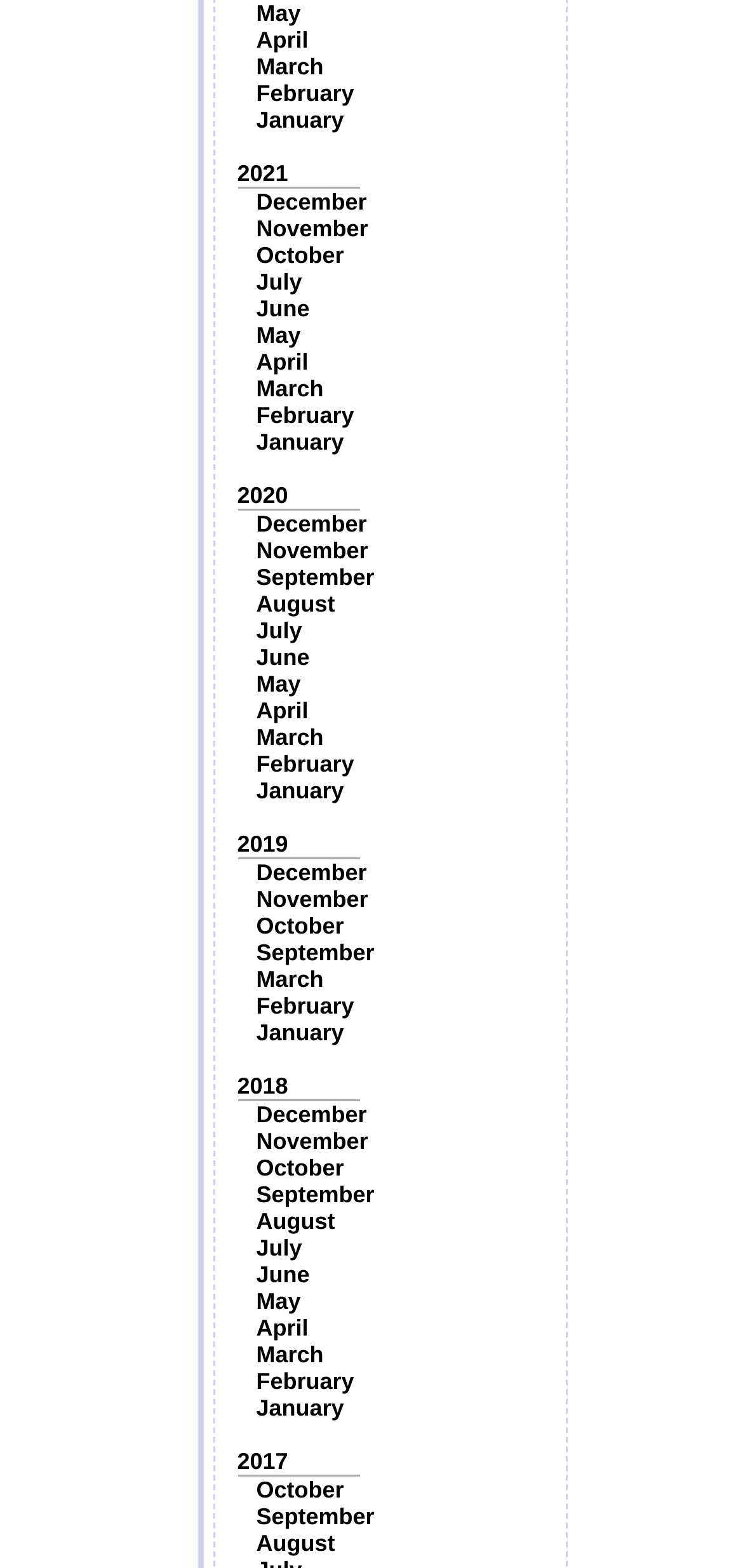Point out the bounding box coordinates of the section to click in order to follow this instruction: "View 2018".

[0.319, 0.684, 0.388, 0.701]